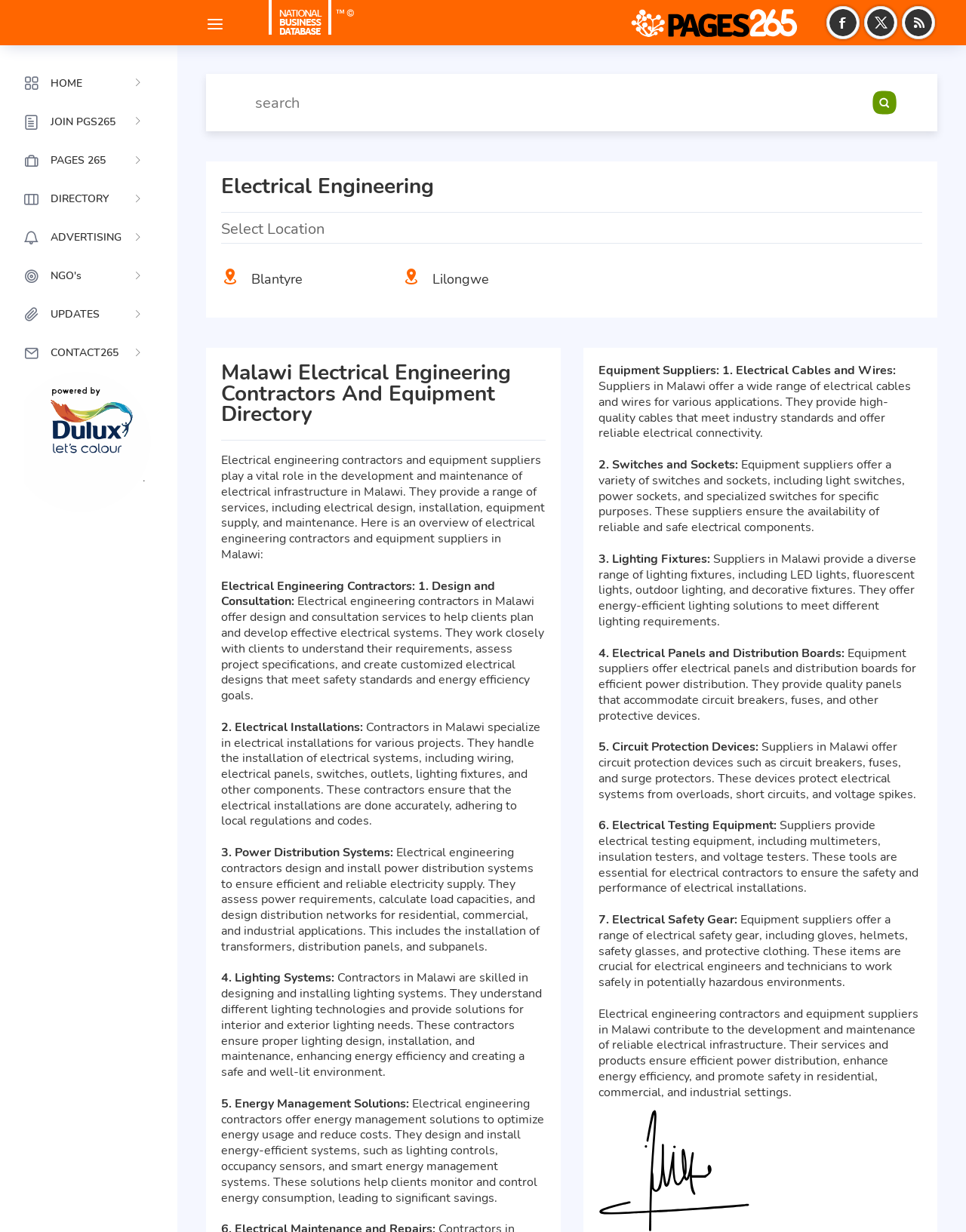Please provide a detailed answer to the question below based on the screenshot: 
What is the purpose of energy management solutions?

Electrical engineering contractors offer energy management solutions to optimize energy usage and reduce costs. They design and install energy-efficient systems, such as lighting controls, occupancy sensors, and smart energy management systems.